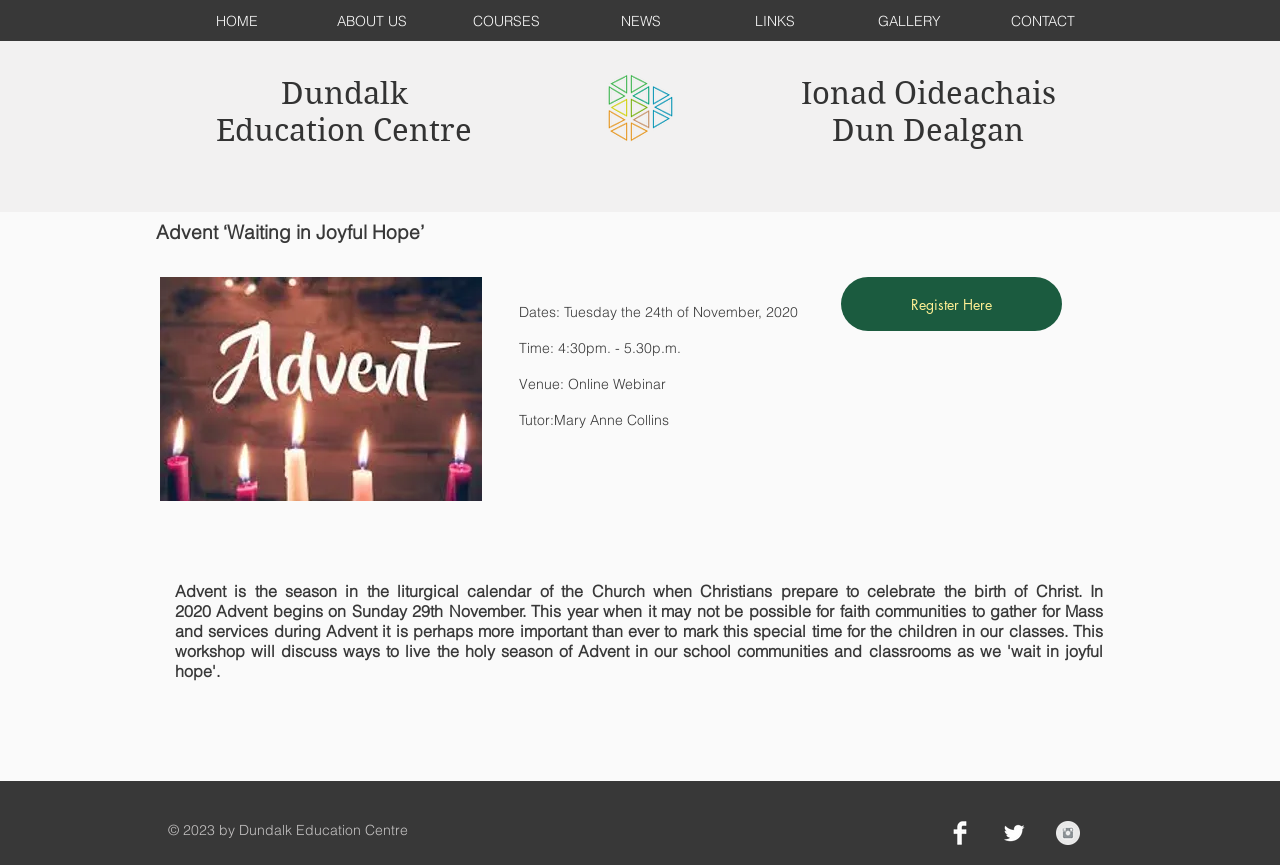Describe all the key features of the webpage in detail.

The webpage is about an Advent Workshop organized by Dundalk Education Centre. At the top, there is a navigation menu with seven links: HOME, ABOUT US, COURSES, NEWS, LINKS, GALLERY, and CONTACT. Below the navigation menu, there are four headings: Dundalk, Education Centre, Ionad Oideachais, and Dun Dealgan, each with a corresponding link.

The main content of the webpage is divided into two sections. On the left, there is a heading "Advent ‘Waiting in Joyful Hope’" followed by an image. On the right, there are five lines of text describing the workshop, including the dates, time, venue, and tutor. Below this text, there is a "Register Here" link.

At the bottom of the page, there is a copyright notice "© 2023 by Dundalk Education Centre" and a social bar with three links to Facebook, Twitter, and Instagram, each accompanied by an icon.